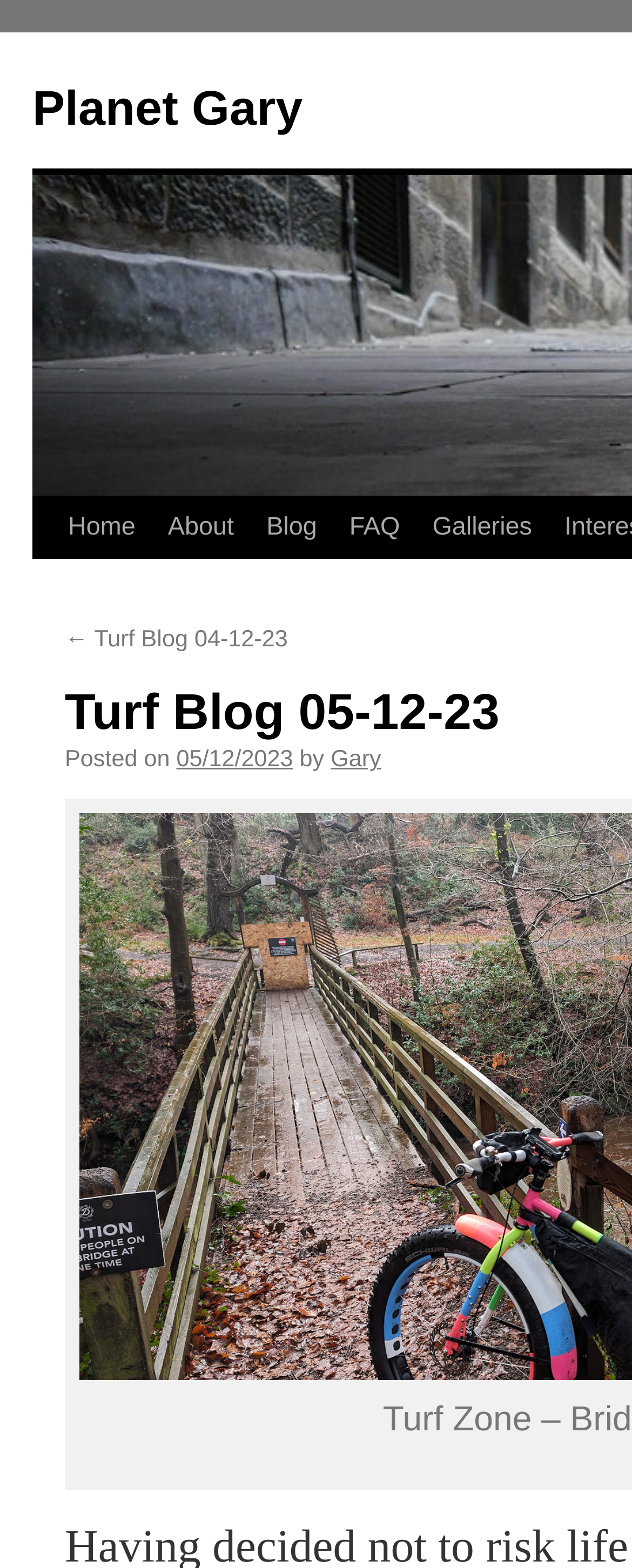Please provide a comprehensive response to the question based on the details in the image: What is the purpose of the 'Skip to content' link?

I inferred this answer by looking at the link 'Skip to content' which is likely a accessibility feature to allow users to bypass the navigation links and go directly to the main content of the page.